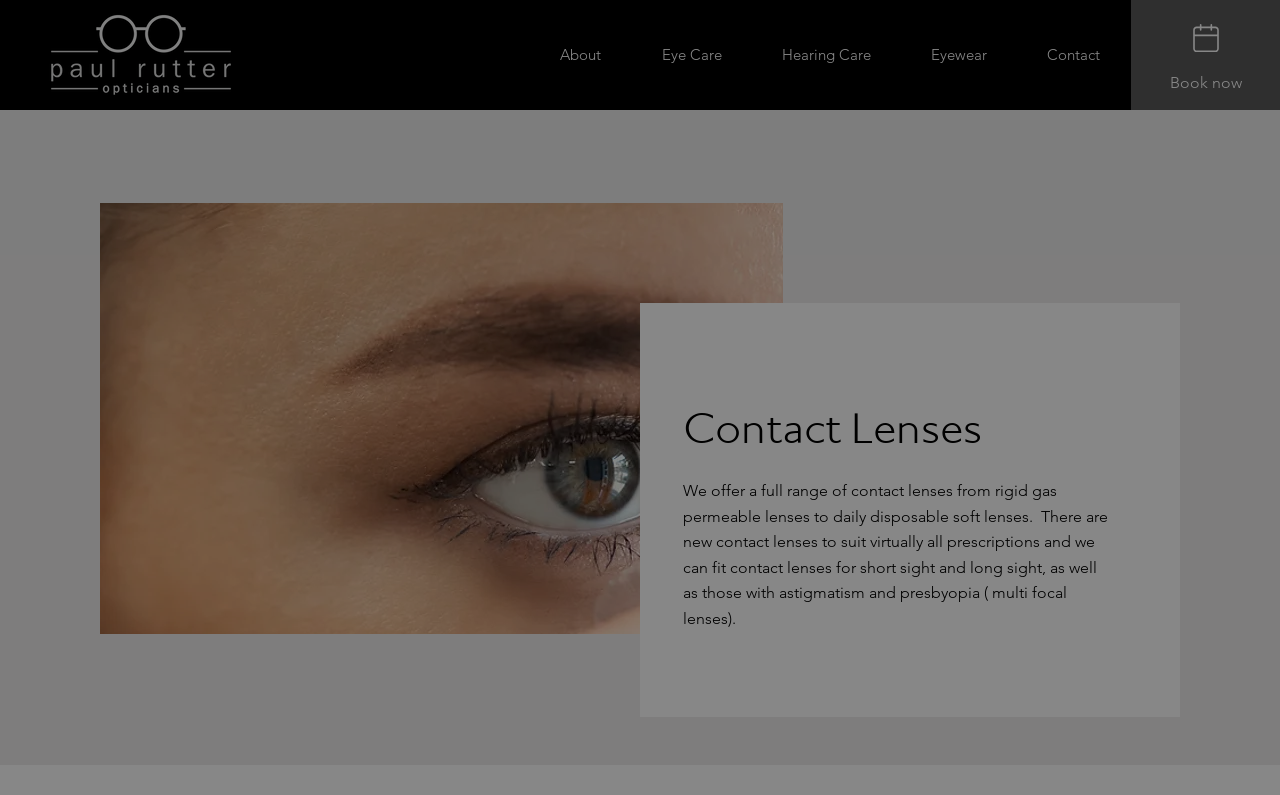Respond with a single word or phrase for the following question: 
Is there a way to book an appointment online?

Yes